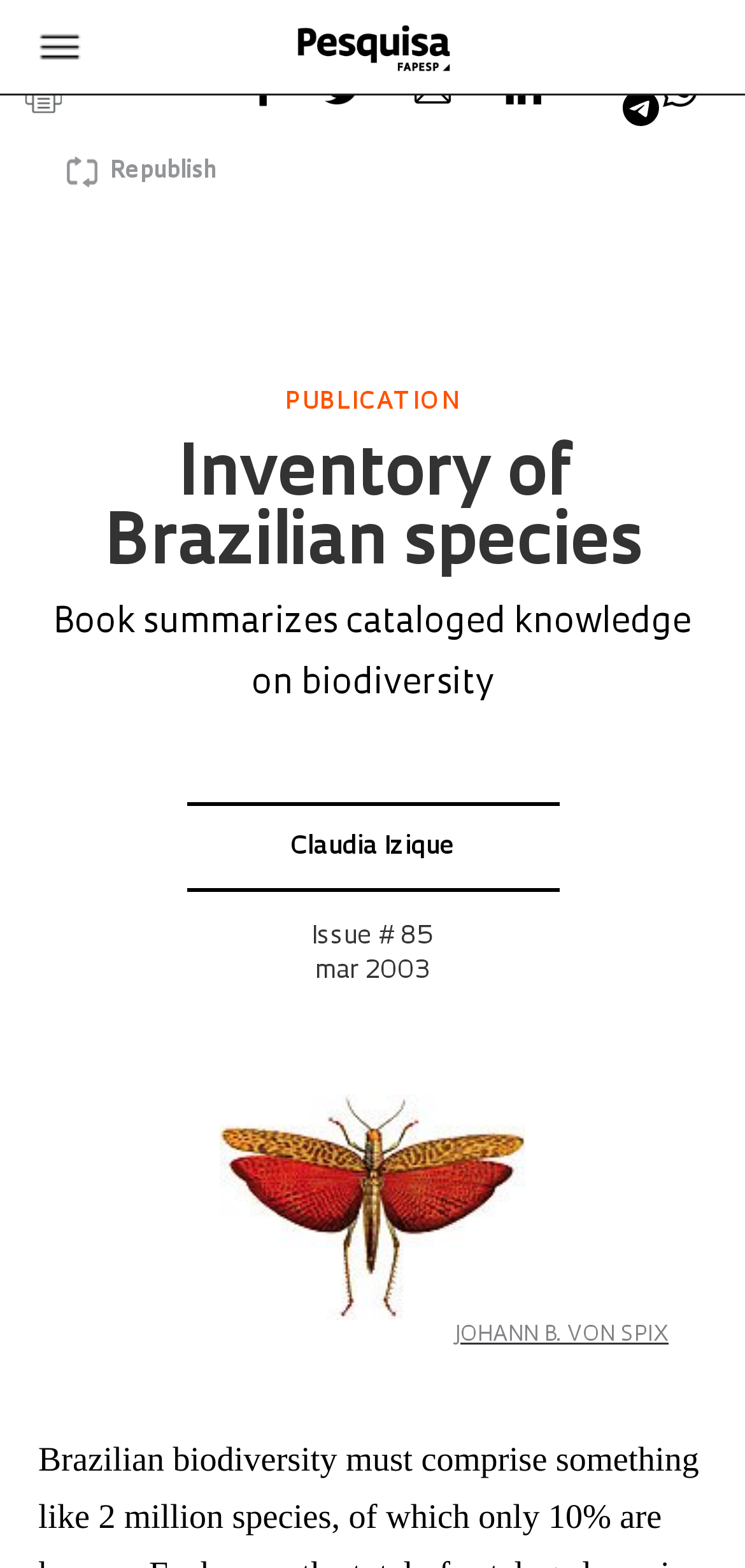Answer the following query with a single word or phrase:
What is the name of the publication?

Revista Pesquisa Fapesp